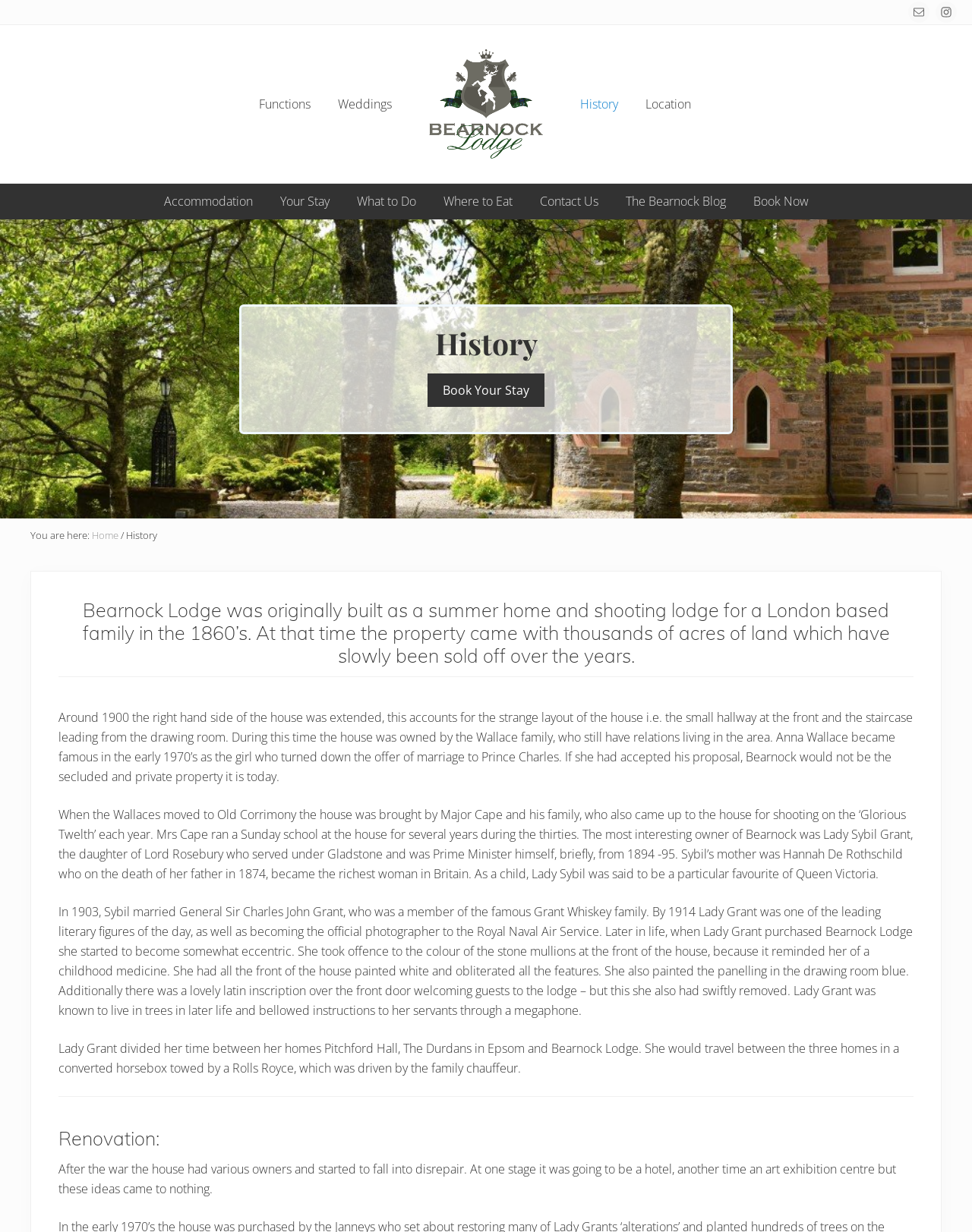Please specify the bounding box coordinates in the format (top-left x, top-left y, bottom-right x, bottom-right y), with all values as floating point numbers between 0 and 1. Identify the bounding box of the UI element described by: Weddings

[0.335, 0.077, 0.416, 0.092]